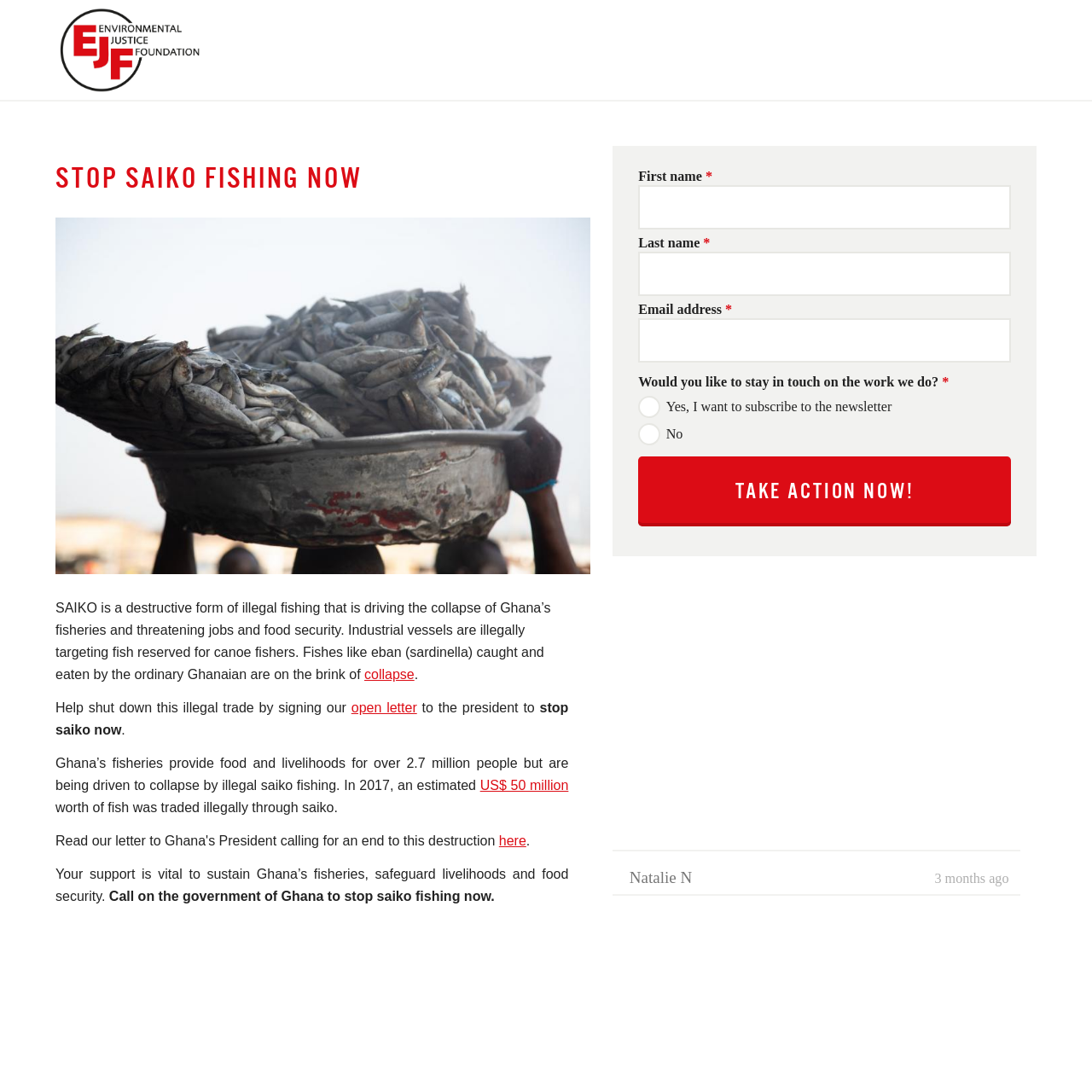Find the bounding box coordinates of the clickable area required to complete the following action: "Read the open letter".

[0.322, 0.642, 0.382, 0.655]